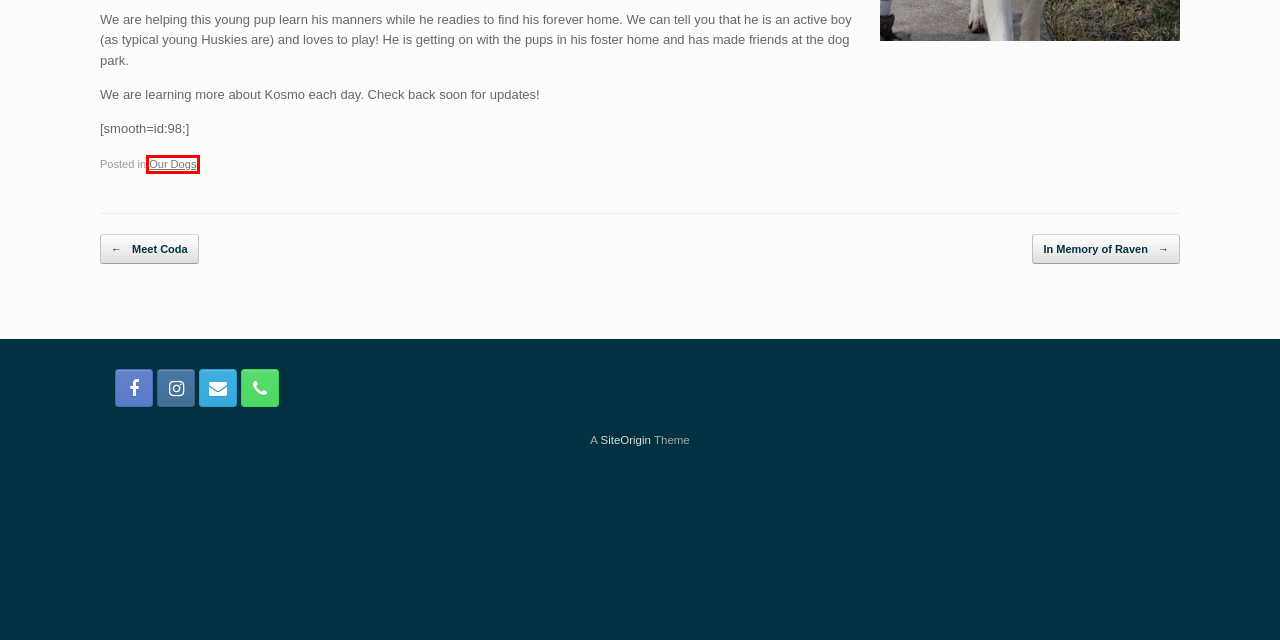Look at the screenshot of a webpage where a red bounding box surrounds a UI element. Your task is to select the best-matching webpage description for the new webpage after you click the element within the bounding box. The available options are:
A. About Siberians – MaPaw Siberian Husky Rescue & Referral Service
B. Donation Information - Husky House
C. In Memory of Raven – MaPaw Siberian Husky Rescue & Referral Service
D. SiteOrigin - Free WordPress Themes and Plugins
E. Meet Coda – MaPaw Siberian Husky Rescue & Referral Service
F. Our Dogs – MaPaw Siberian Husky Rescue & Referral Service
G. OUR DOGS – MaPaw Siberian Husky Rescue & Referral Service
H. How to Help – MaPaw Siberian Husky Rescue & Referral Service

F